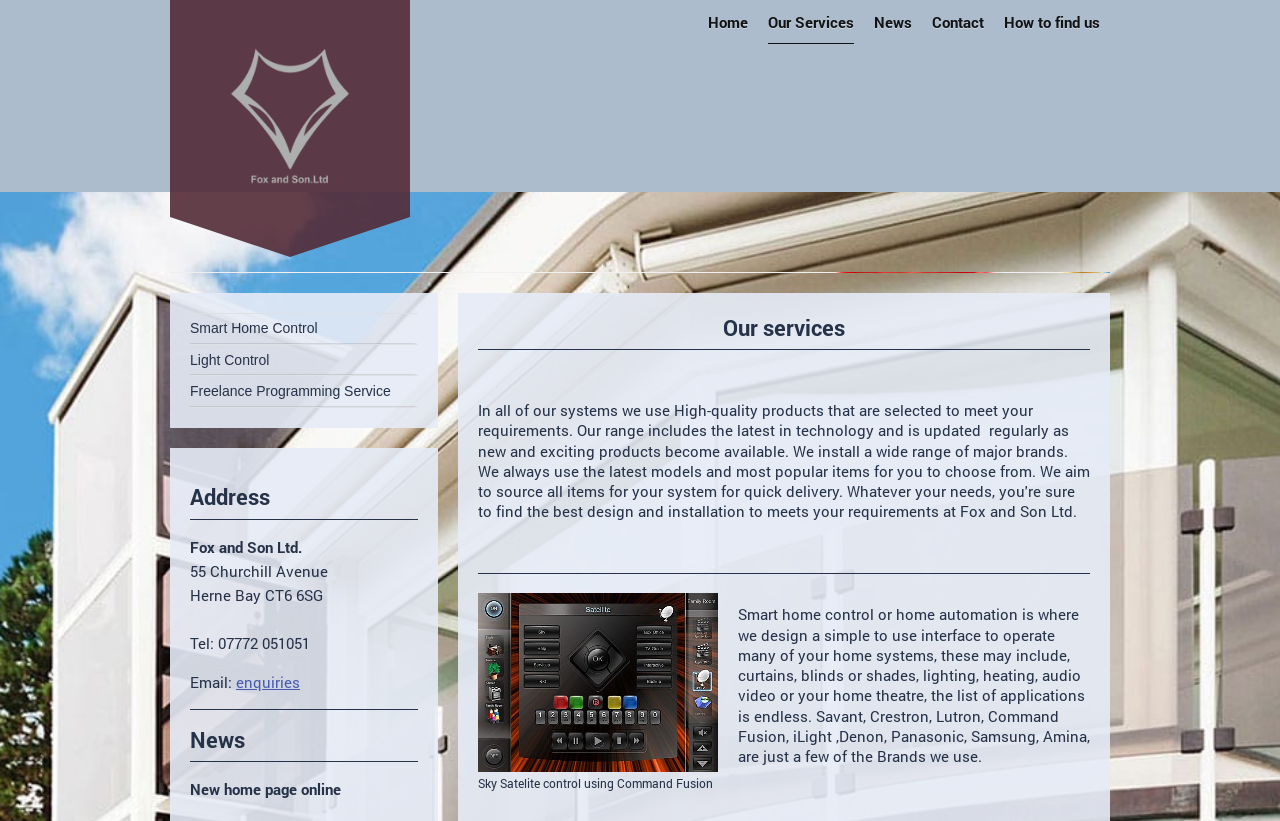Given the following UI element description: "Smart Home Control", find the bounding box coordinates in the webpage screenshot.

[0.148, 0.382, 0.326, 0.419]